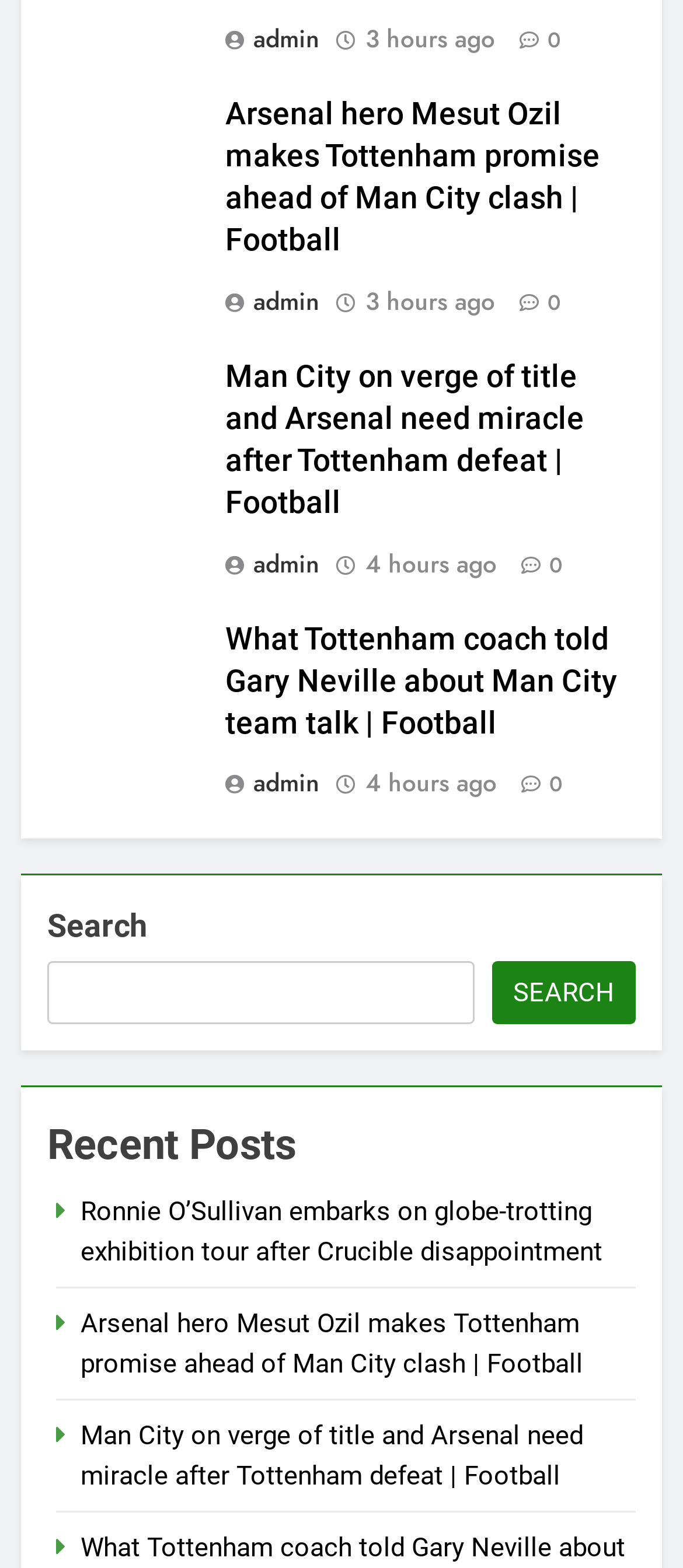How many articles are on this webpage?
Using the image as a reference, answer with just one word or a short phrase.

3